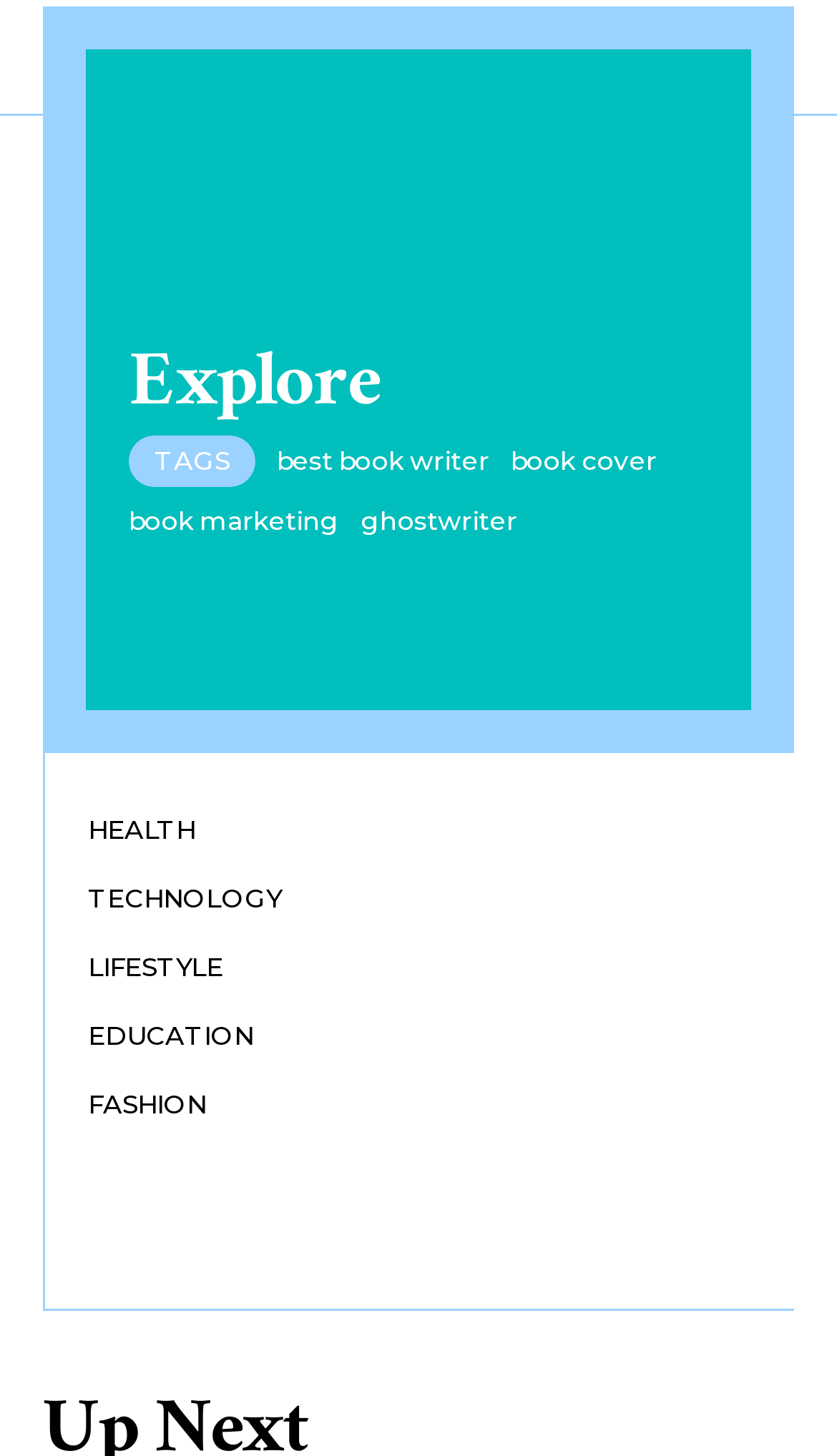Find the bounding box coordinates for the area that must be clicked to perform this action: "Visit My Fave Quotes".

None